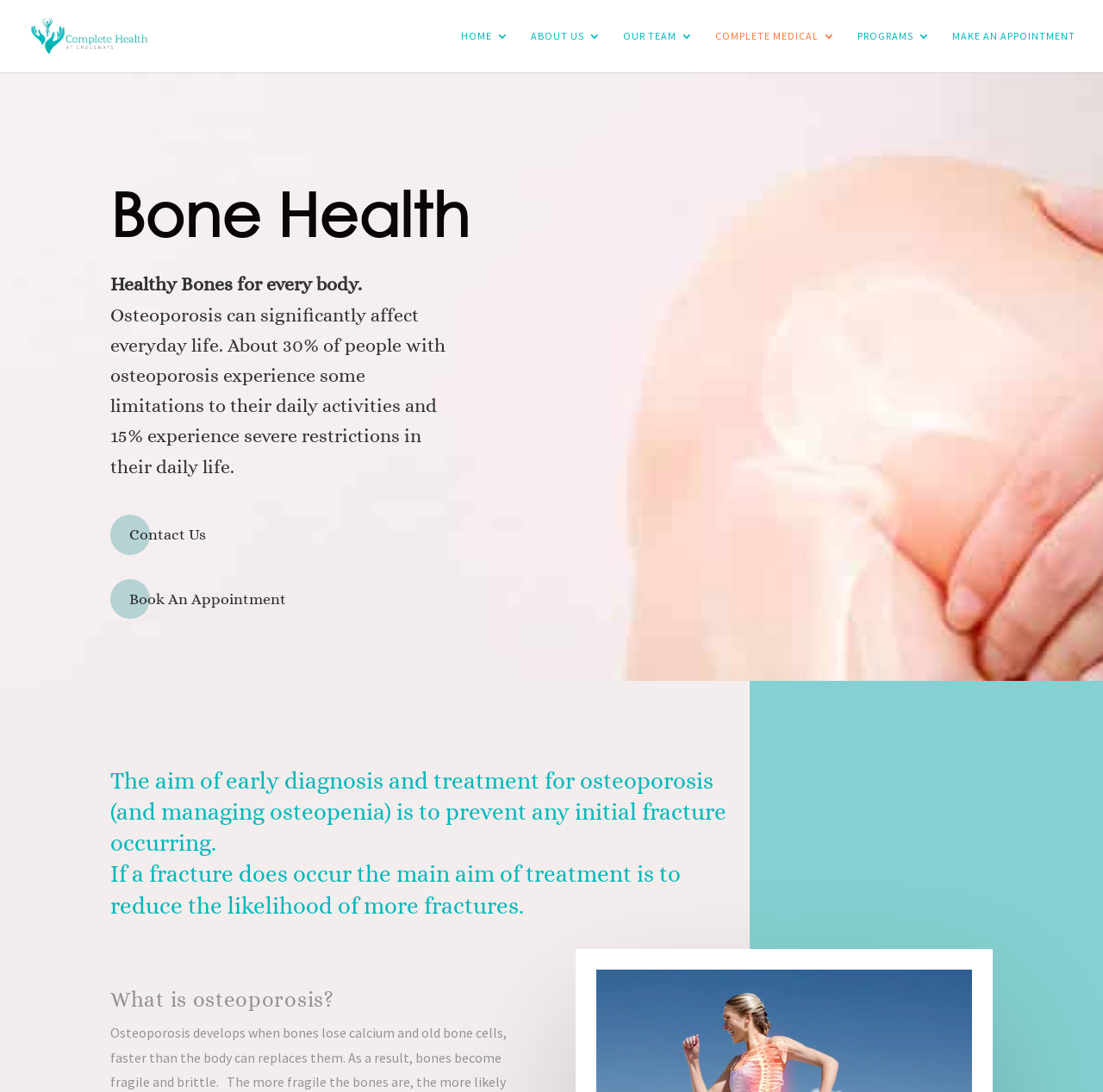Please find the bounding box coordinates of the element that you should click to achieve the following instruction: "go to home page". The coordinates should be presented as four float numbers between 0 and 1: [left, top, right, bottom].

[0.418, 0.028, 0.462, 0.066]